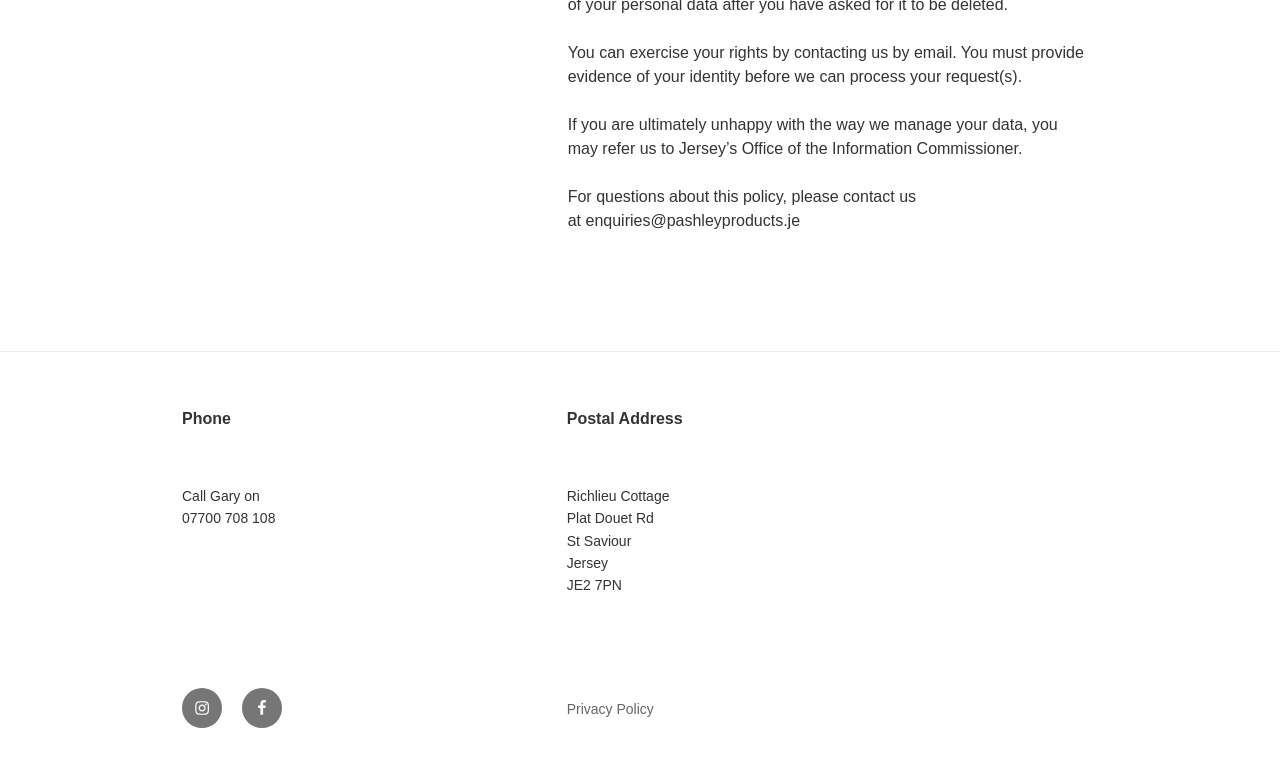What is the email address for enquiries?
Answer briefly with a single word or phrase based on the image.

enquiries@pashleyproducts.je